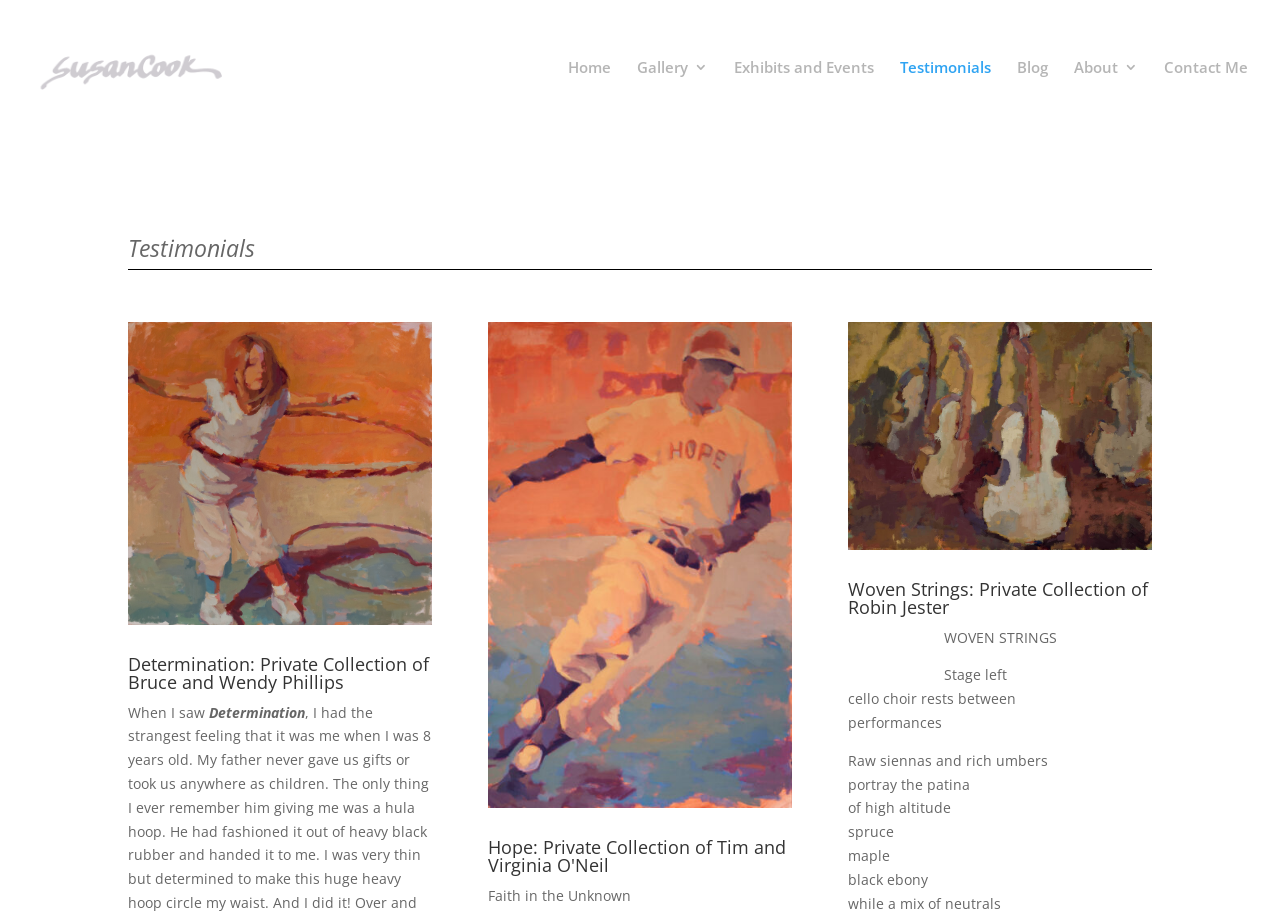Find the bounding box coordinates of the clickable element required to execute the following instruction: "read testimonials". Provide the coordinates as four float numbers between 0 and 1, i.e., [left, top, right, bottom].

[0.703, 0.066, 0.774, 0.147]